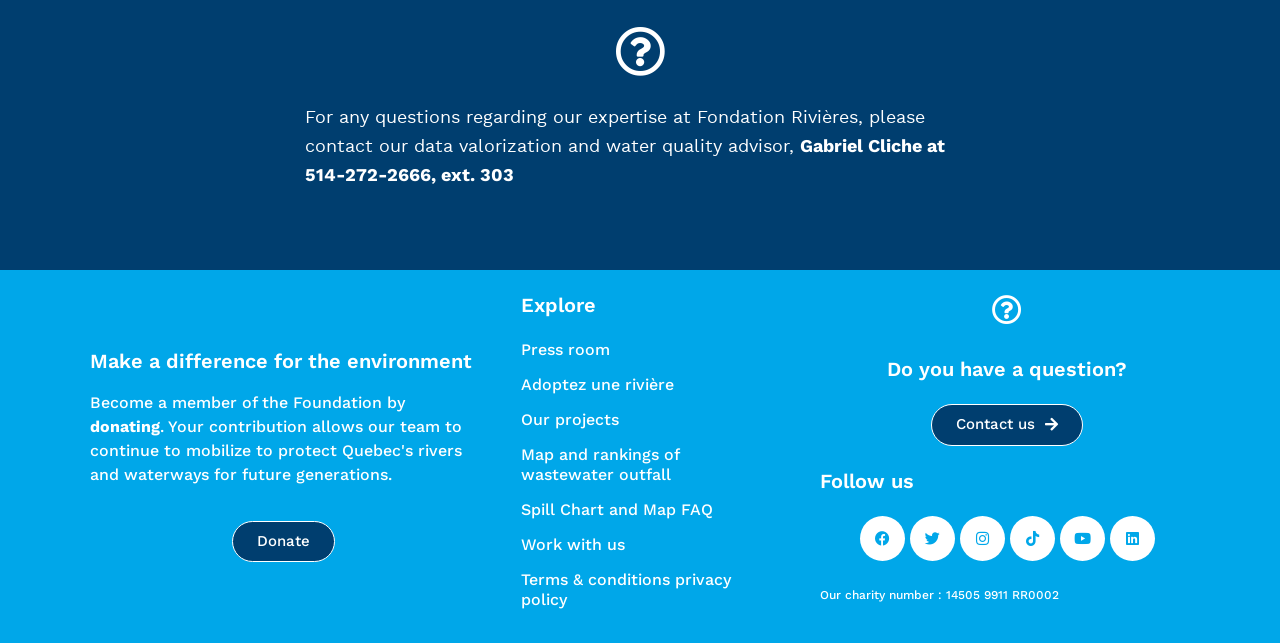Find the bounding box coordinates for the HTML element specified by: "Instagram".

[0.75, 0.802, 0.785, 0.872]